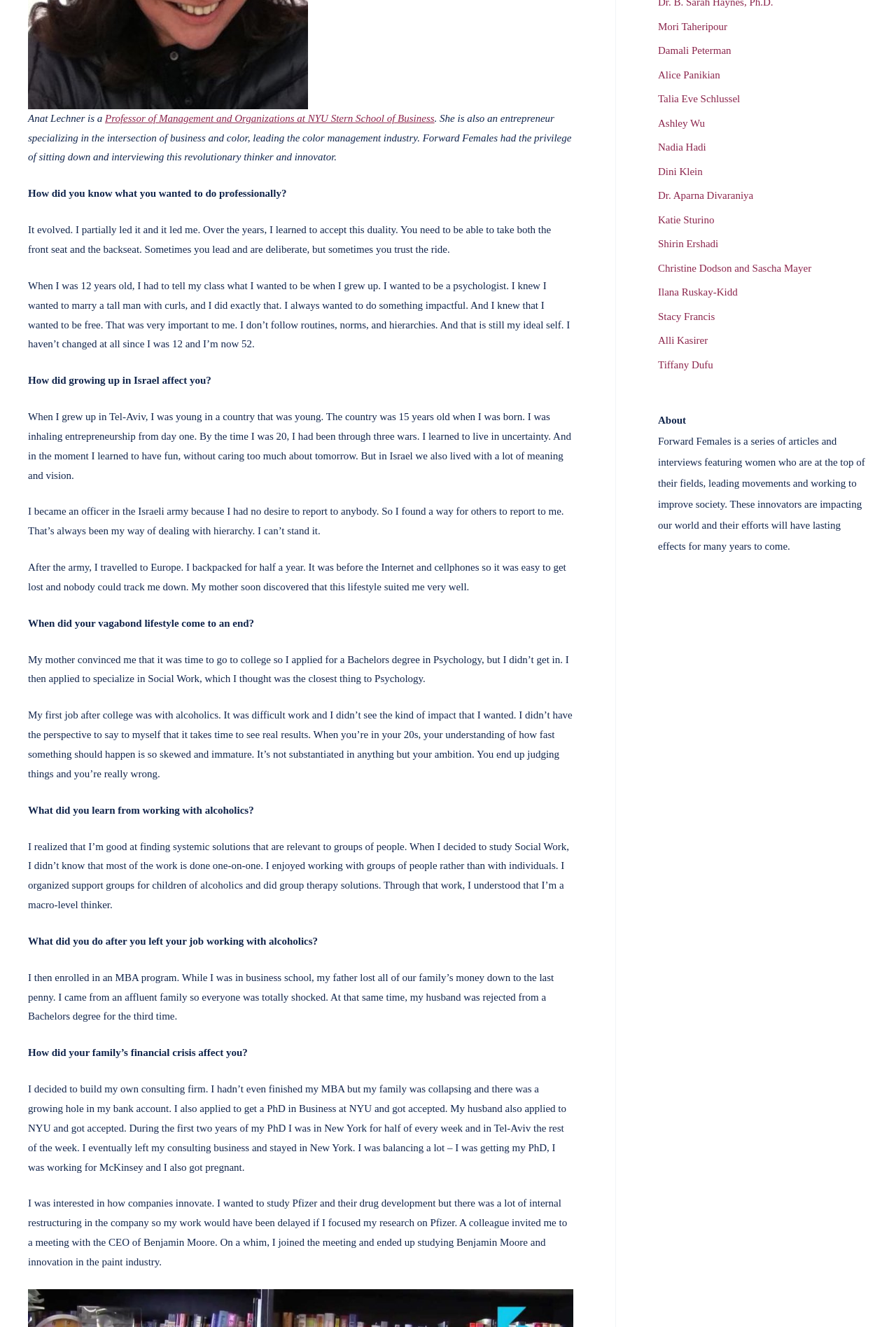Identify the bounding box for the described UI element. Provide the coordinates in (top-left x, top-left y, bottom-right x, bottom-right y) format with values ranging from 0 to 1: Dr. Aparna Divaraniya

[0.734, 0.143, 0.841, 0.151]